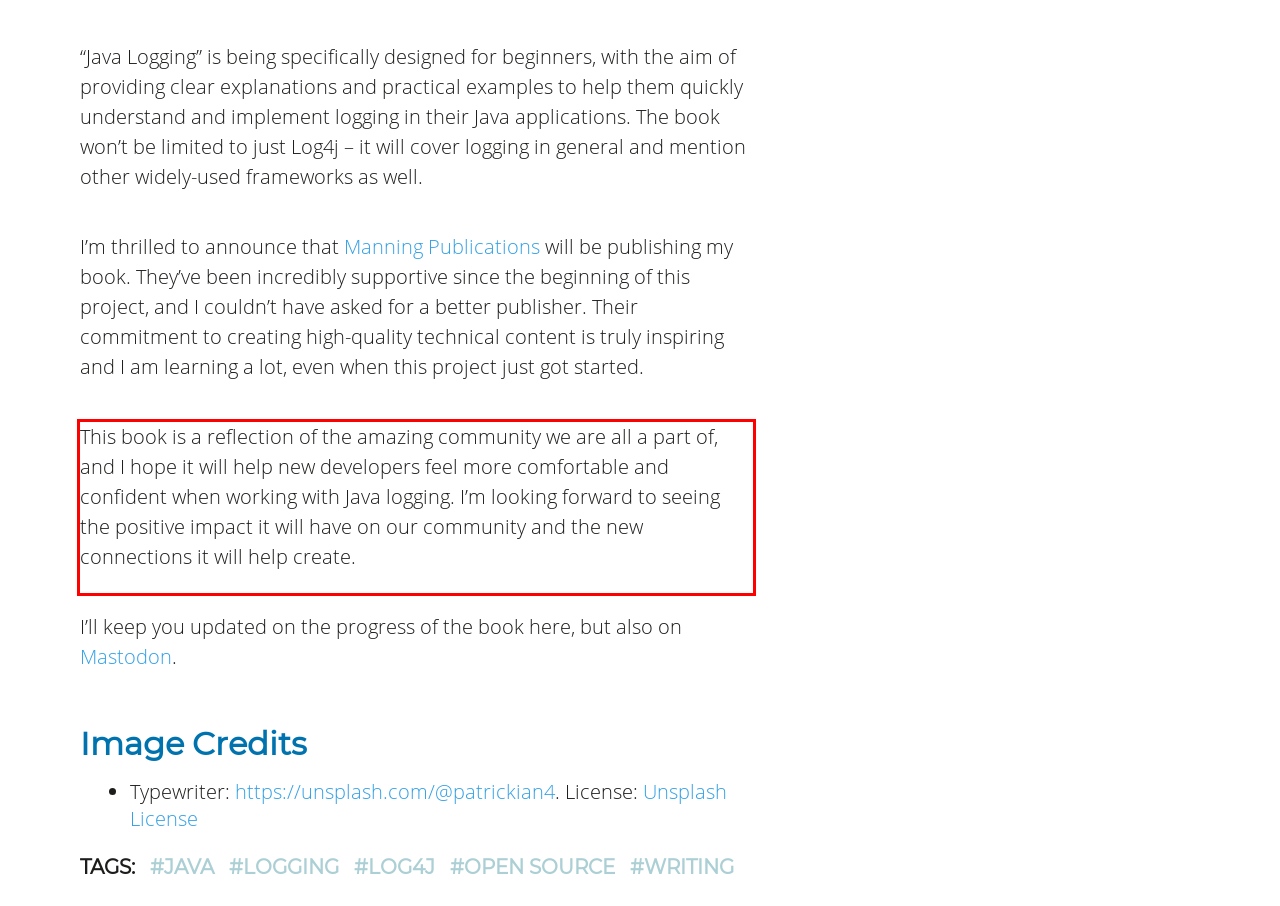Identify and extract the text within the red rectangle in the screenshot of the webpage.

This book is a reflection of the amazing community we are all a part of, and I hope it will help new developers feel more comfortable and confident when working with Java logging. I’m looking forward to seeing the positive impact it will have on our community and the new connections it will help create.